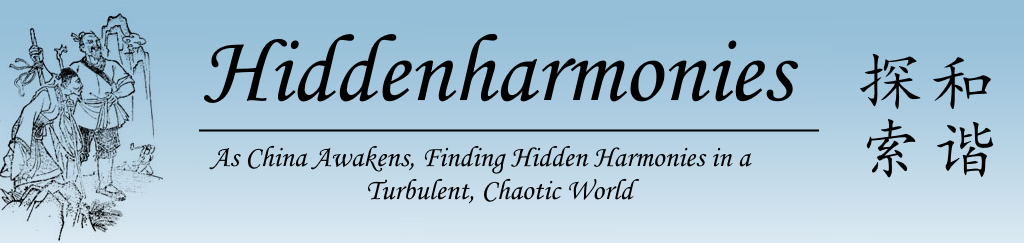Detail every visible element in the image extensively.

The image features the title banner for "Hidden Harmonies" set against a serene blue background. The prominent title, "Hiddenharmonies," is rendered in an elegant script, emphasizing the theme of discovering harmony amidst chaos. Below the title, the phrase "As China Awakens, Finding Hidden Harmonies in a Turbulent, Chaotic World" captures the essence of exploration and understanding in a rapidly changing society. To the right, traditional Chinese characters further enhance the cultural context. The artwork suggests a blend of modernity and tradition as it reflects on the complexities of contemporary China.